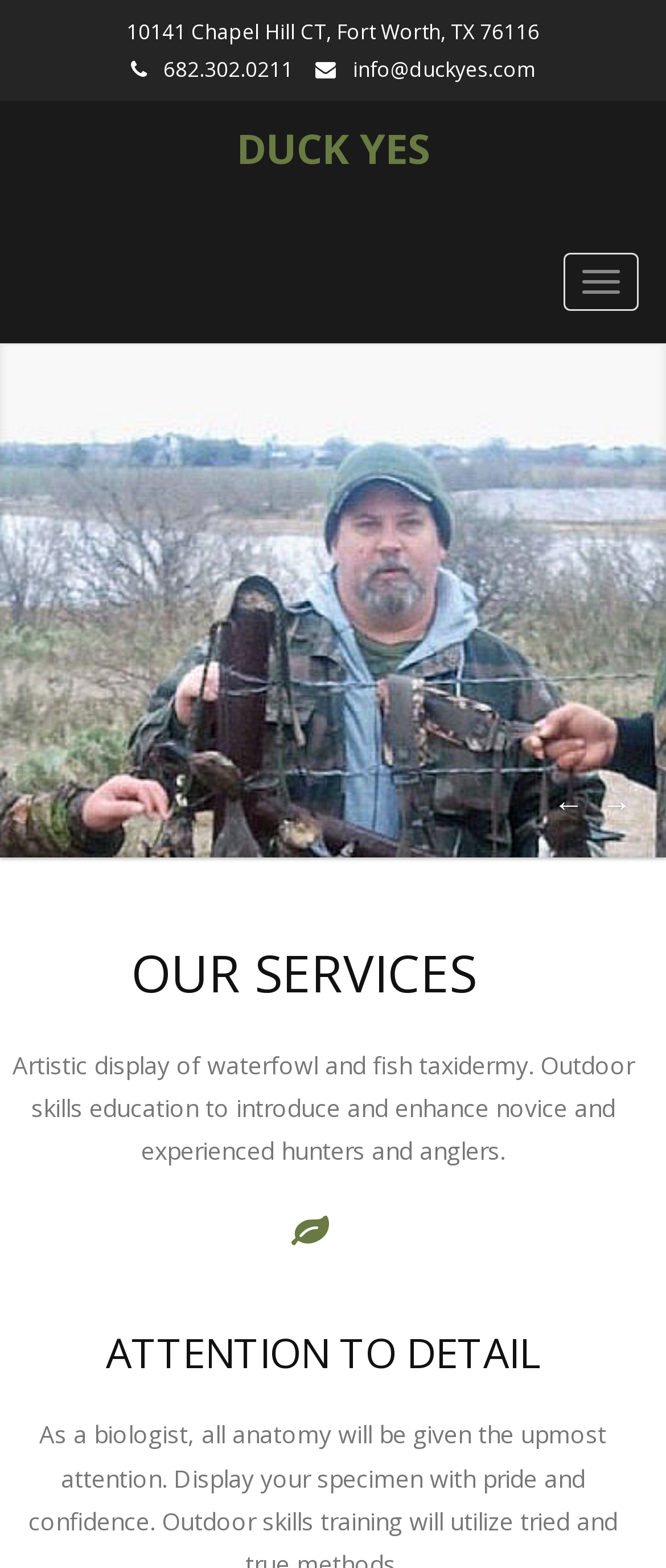Determine the bounding box coordinates of the UI element that matches the following description: "info@duckyes.com". The coordinates should be four float numbers between 0 and 1 in the format [left, top, right, bottom].

[0.529, 0.034, 0.804, 0.053]